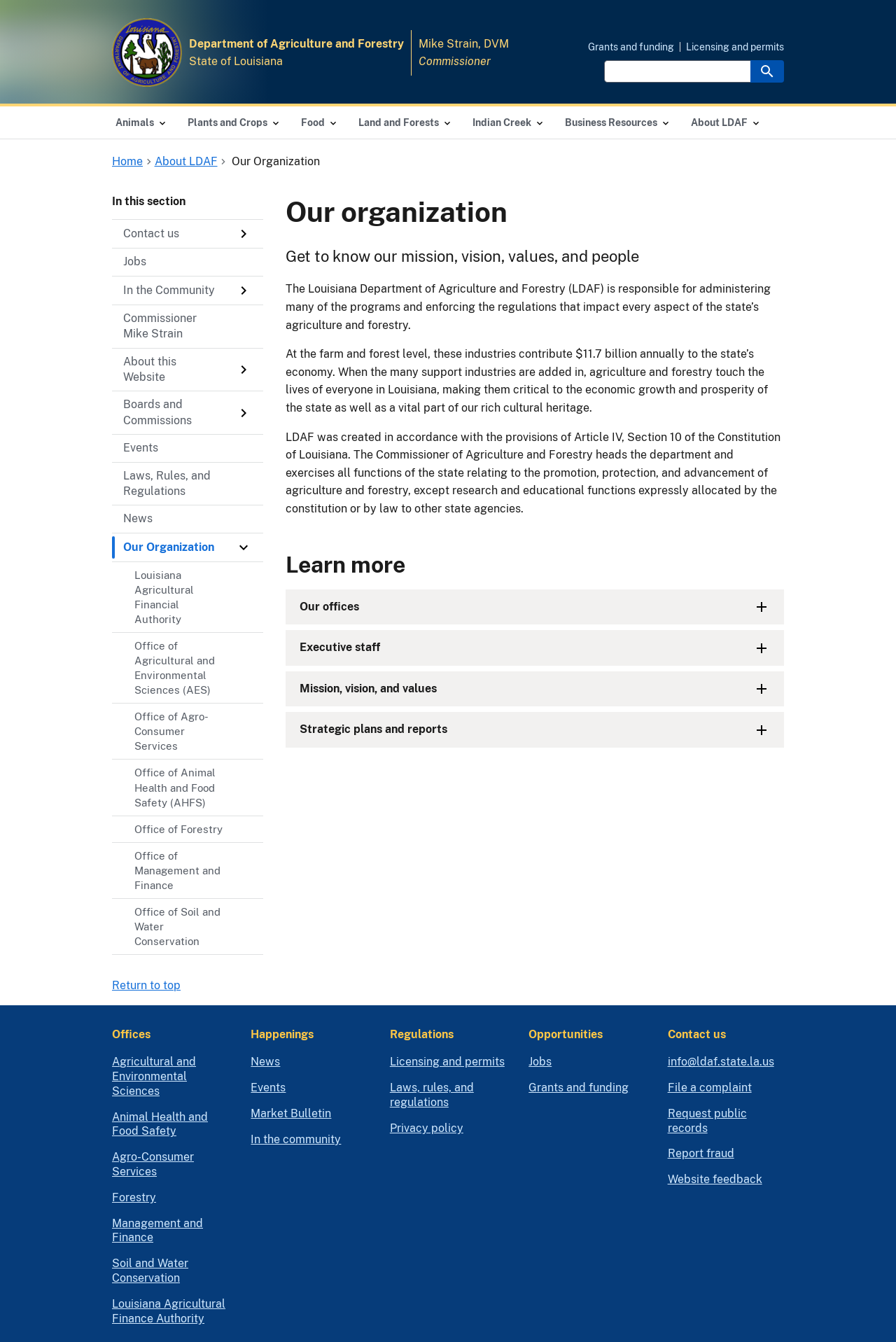Pinpoint the bounding box coordinates of the element you need to click to execute the following instruction: "View Offices". The bounding box should be represented by four float numbers between 0 and 1, in the format [left, top, right, bottom].

[0.319, 0.439, 0.875, 0.466]